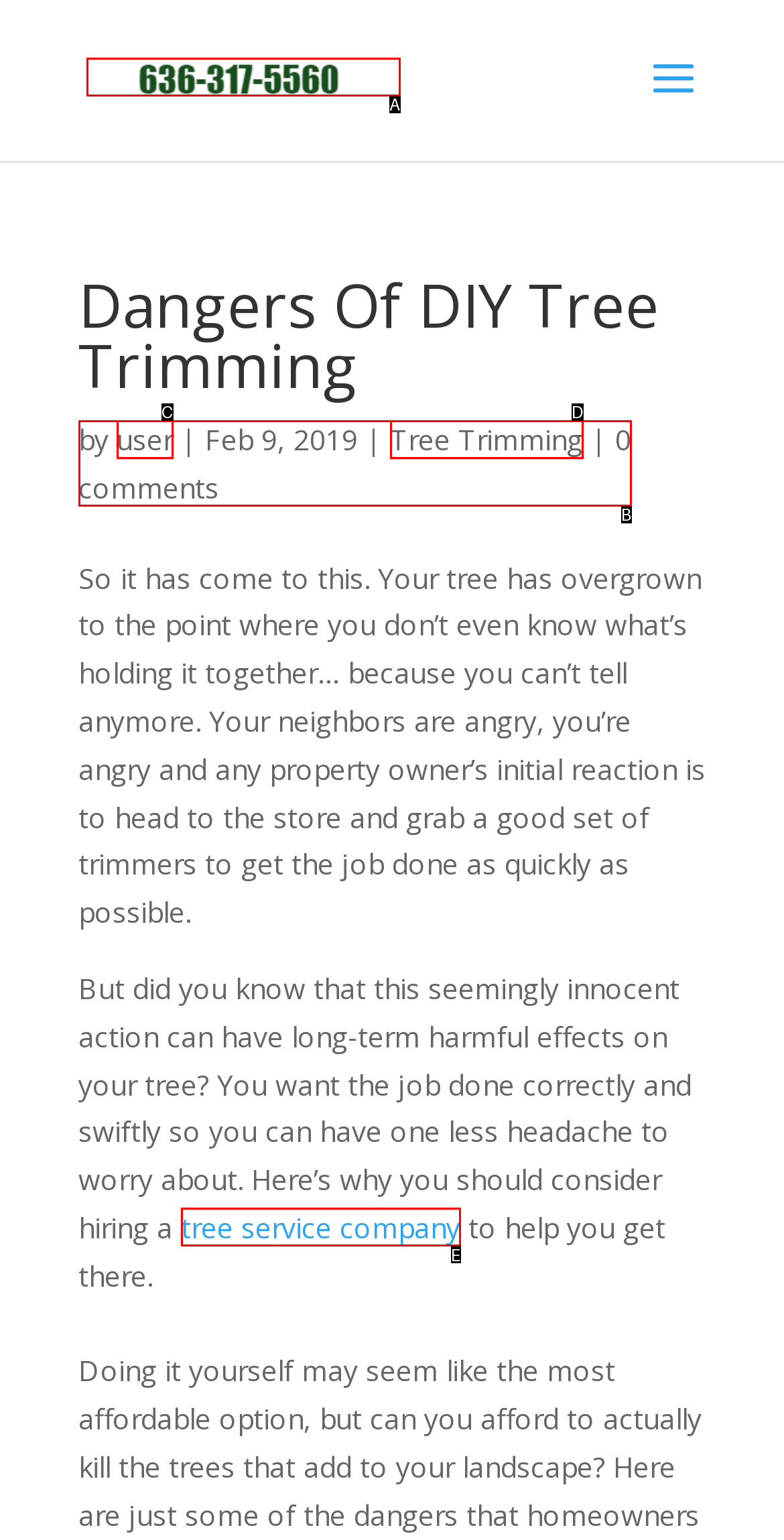From the provided options, which letter corresponds to the element described as: tree service company
Answer with the letter only.

E